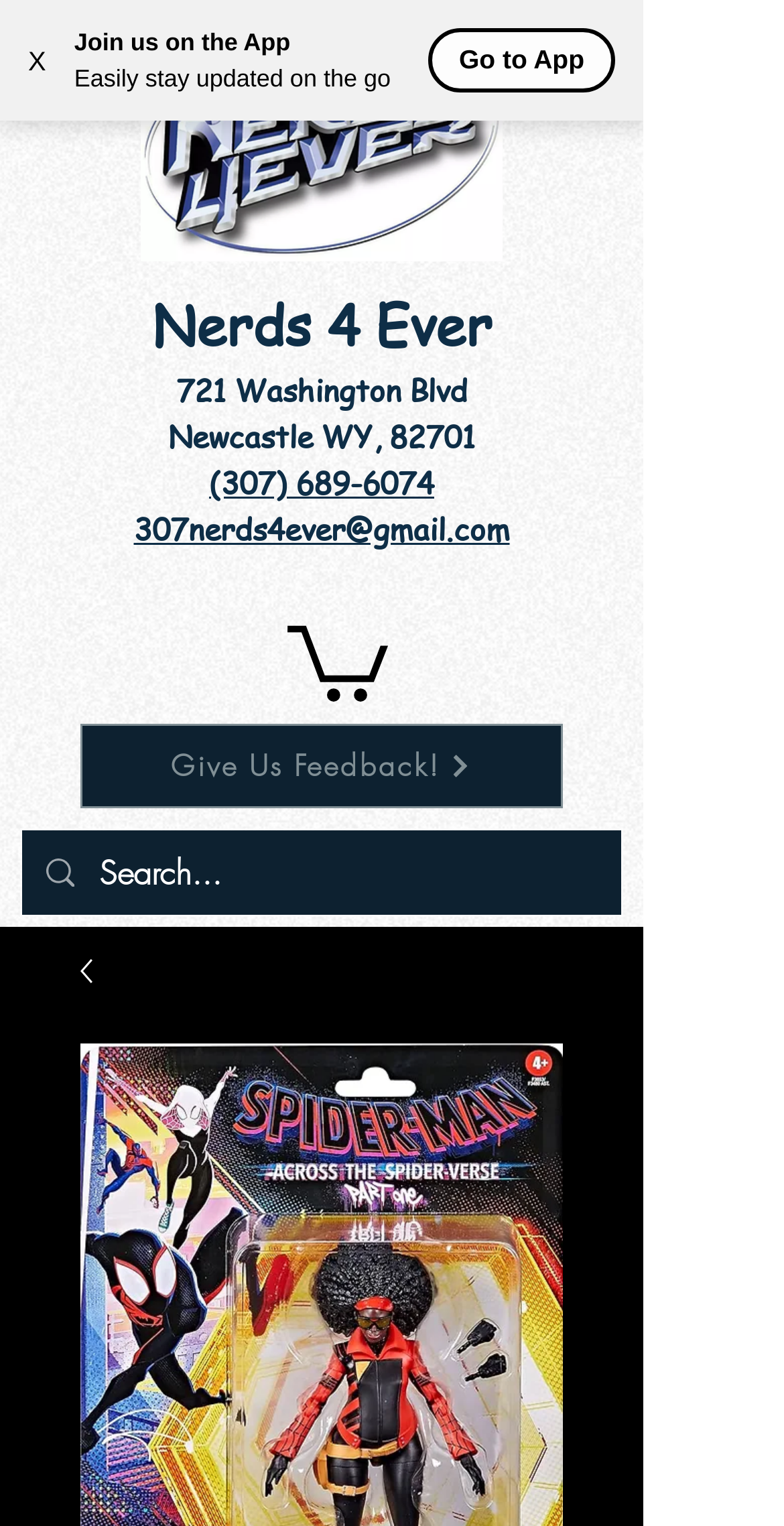Please locate the UI element described by "(307) 689-6074" and provide its bounding box coordinates.

[0.267, 0.303, 0.554, 0.329]